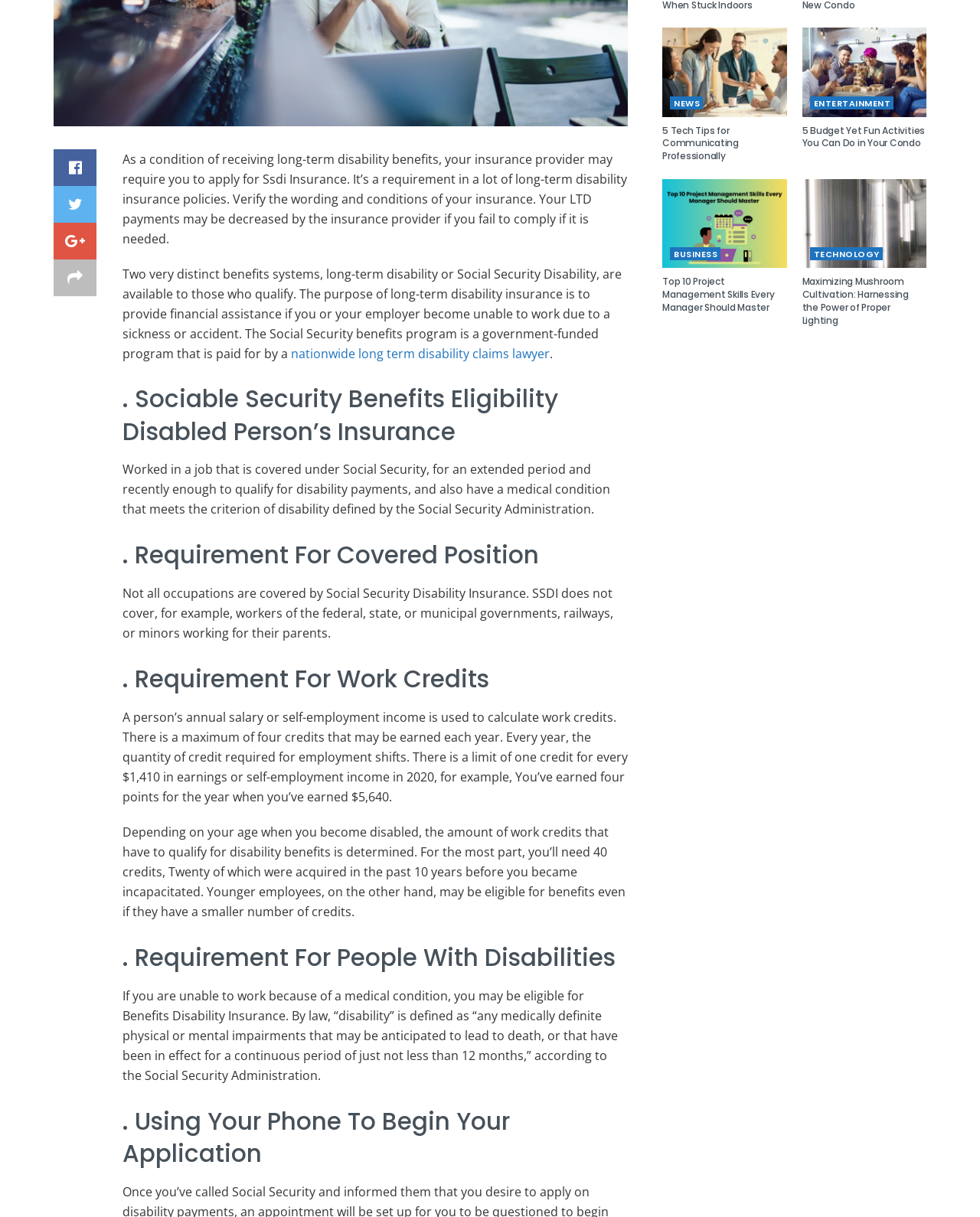Give the bounding box coordinates for this UI element: "Share on Facebook". The coordinates should be four float numbers between 0 and 1, arranged as [left, top, right, bottom].

[0.055, 0.122, 0.098, 0.153]